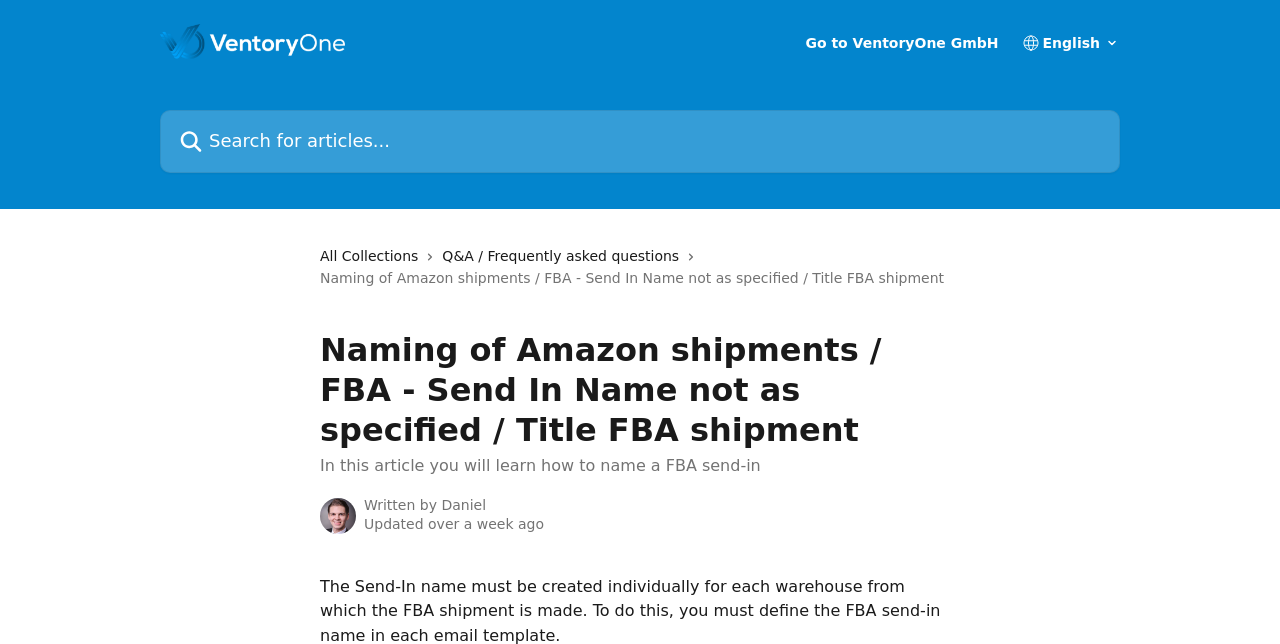Predict the bounding box of the UI element based on the description: "Learn More »". The coordinates should be four float numbers between 0 and 1, formatted as [left, top, right, bottom].

None